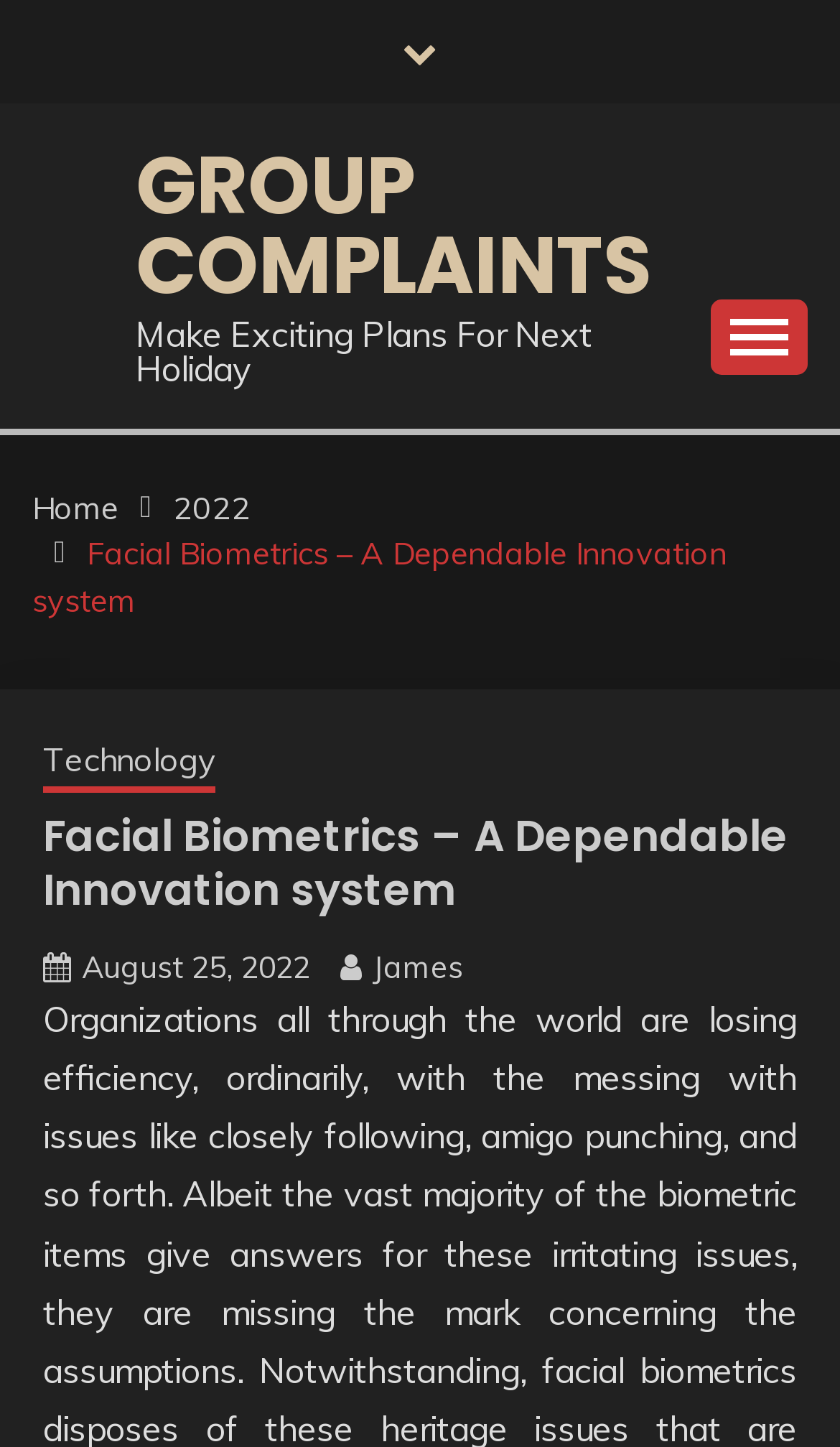Determine the bounding box coordinates of the clickable region to execute the instruction: "Expand the primary menu". The coordinates should be four float numbers between 0 and 1, denoted as [left, top, right, bottom].

[0.846, 0.206, 0.962, 0.258]